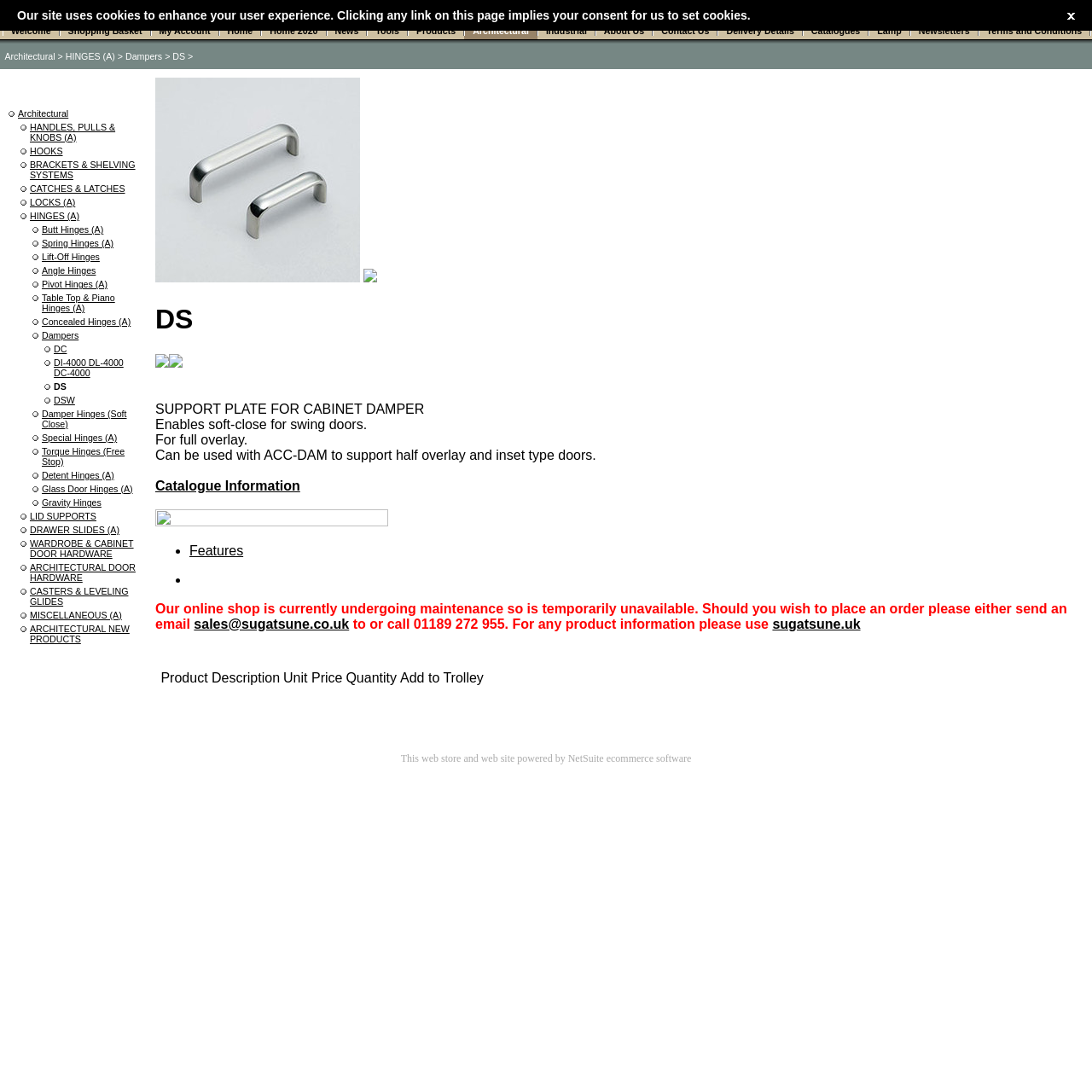For the element described, predict the bounding box coordinates as (top-left x, top-left y, bottom-right x, bottom-right y). All values should be between 0 and 1. Element description: Torque Hinges (Free Stop)

[0.038, 0.409, 0.114, 0.427]